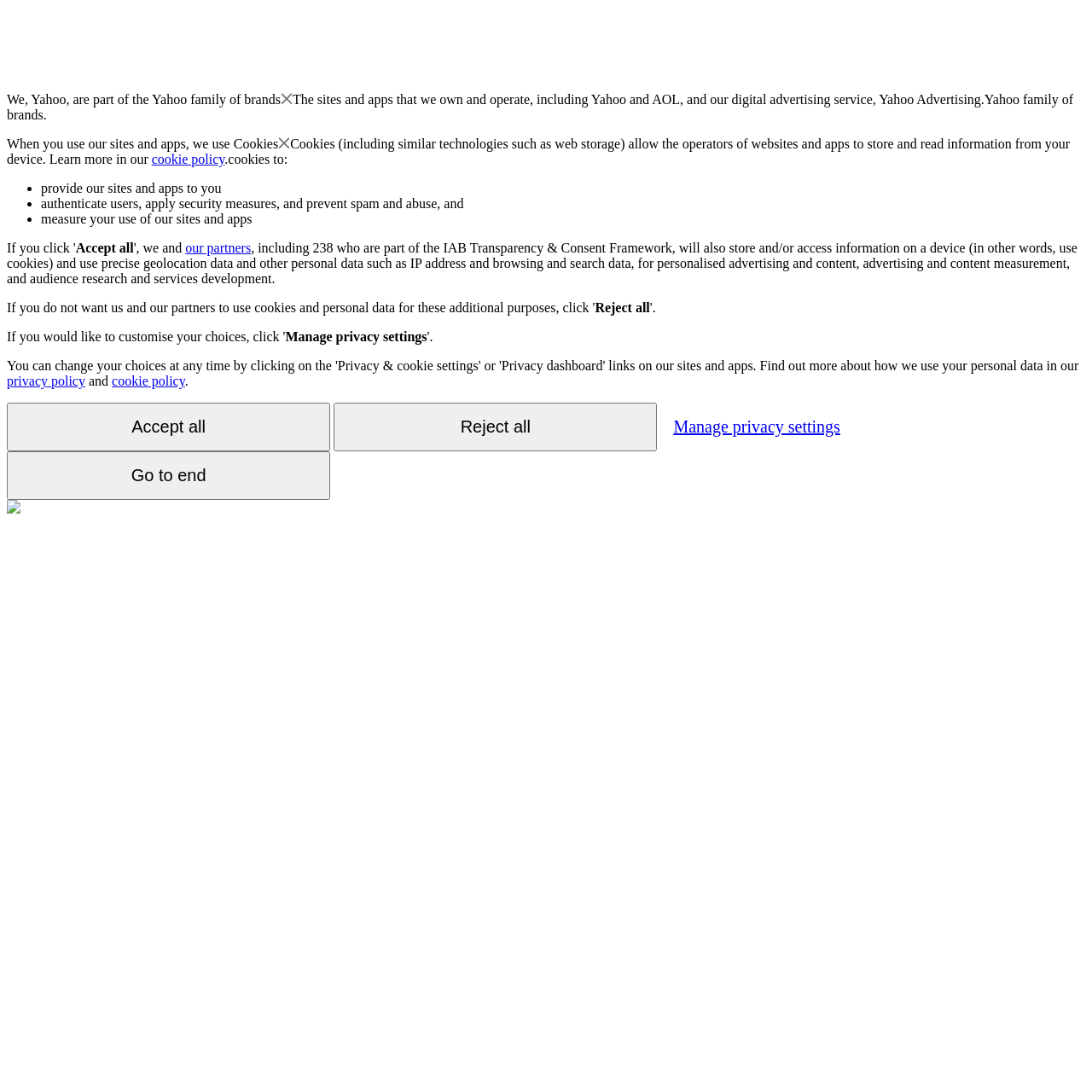Please find the bounding box coordinates of the element's region to be clicked to carry out this instruction: "Click the 'Reject all' button".

[0.545, 0.275, 0.595, 0.288]